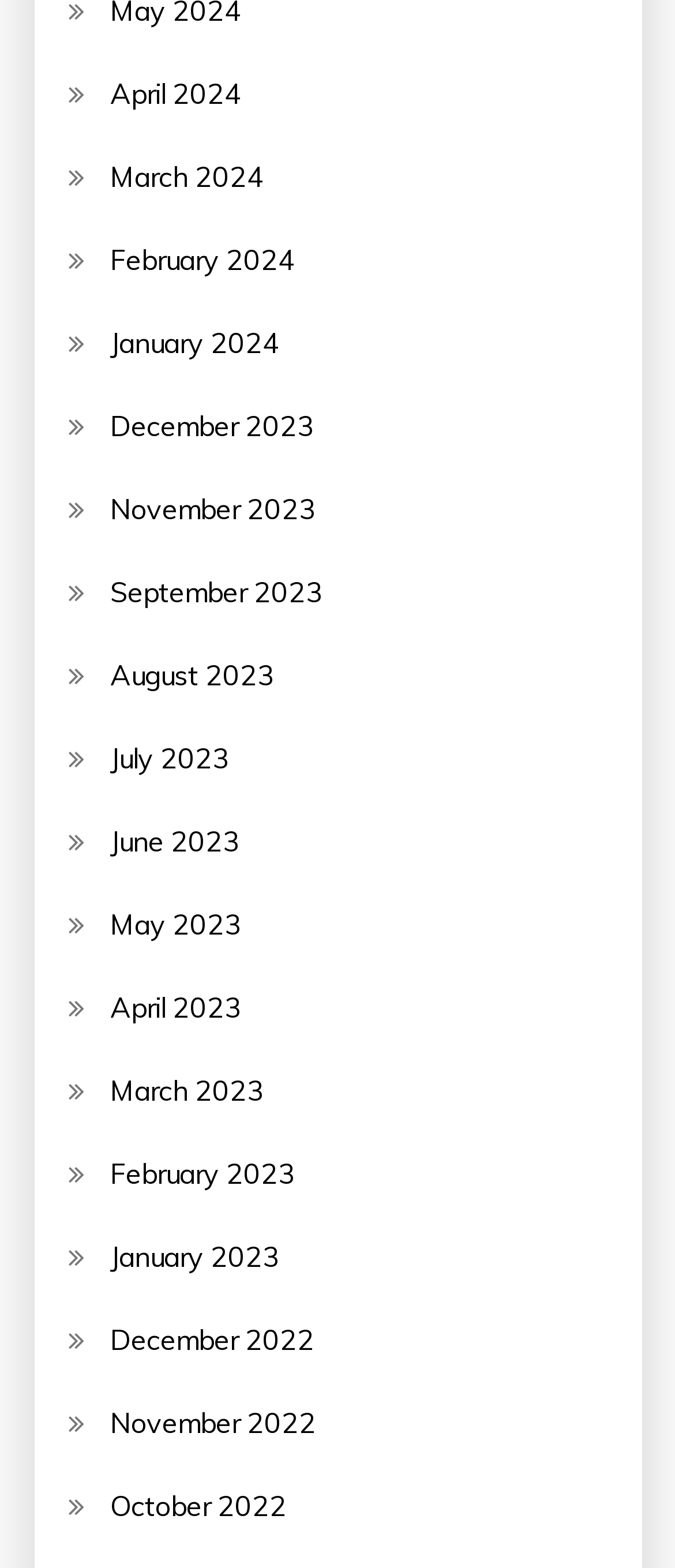Please identify the bounding box coordinates of the element I need to click to follow this instruction: "go to March 2023".

[0.163, 0.68, 0.391, 0.711]